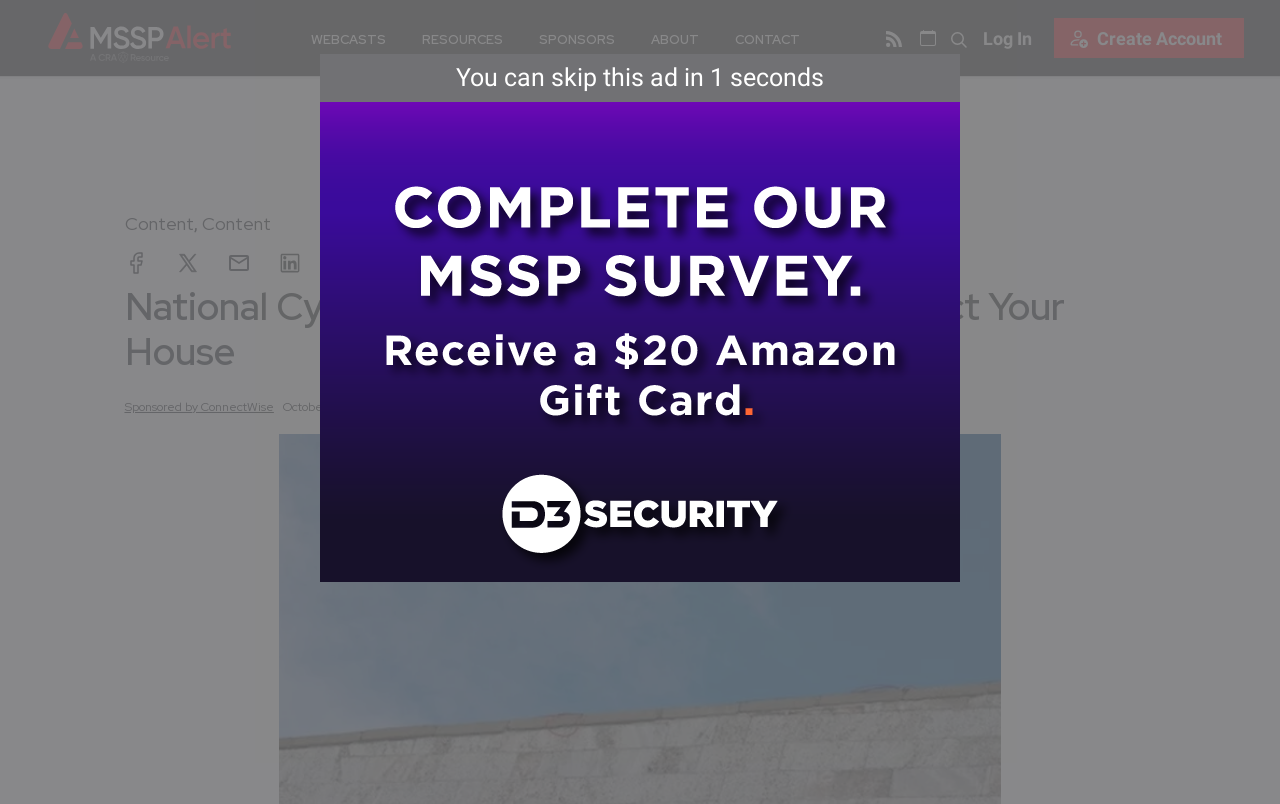What is the date of publication of this article? Based on the screenshot, please respond with a single word or phrase.

October 9, 2019